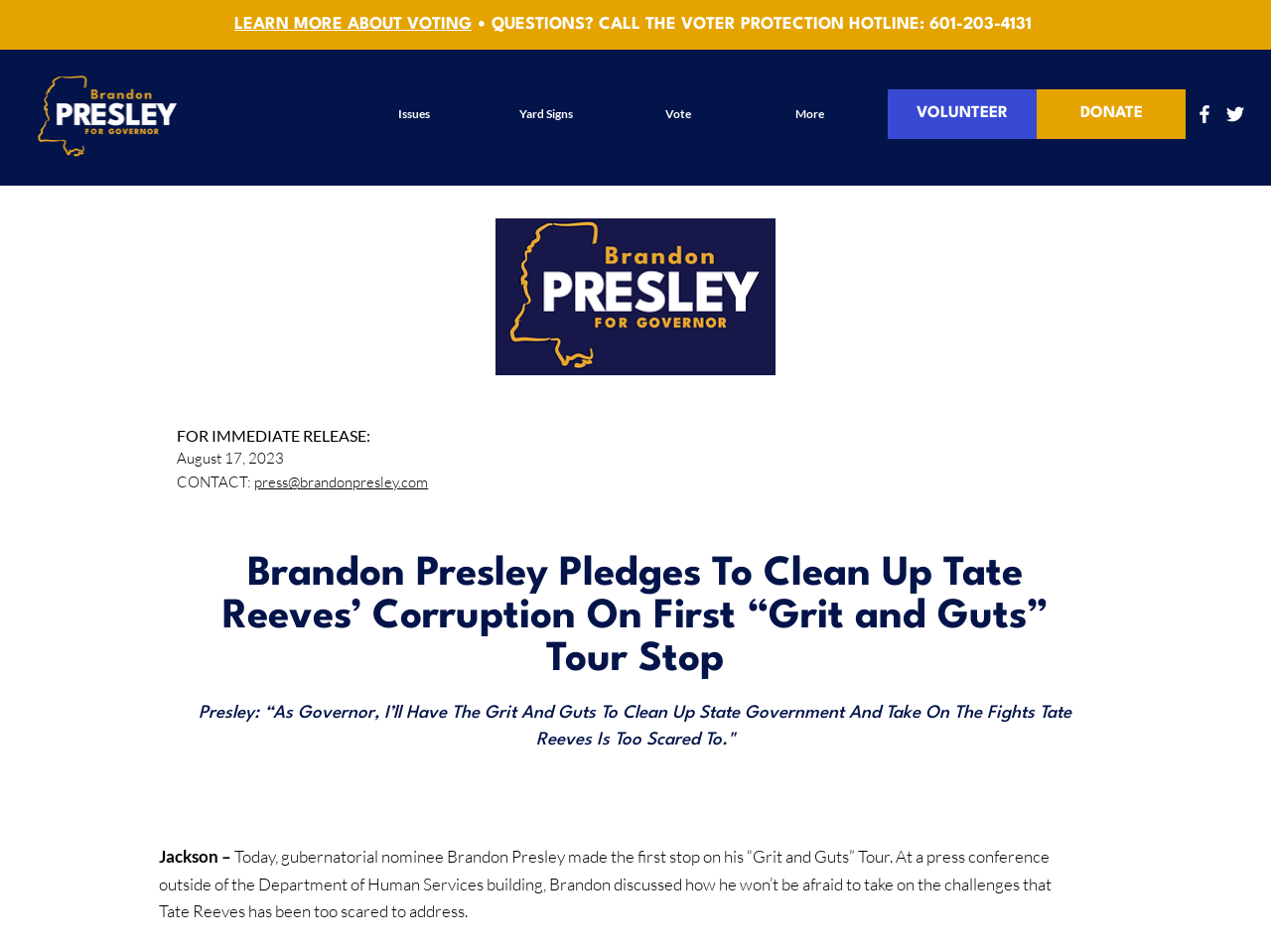Provide your answer in a single word or phrase: 
What is the phone number for the Voter Protection Hotline?

601-203-4131